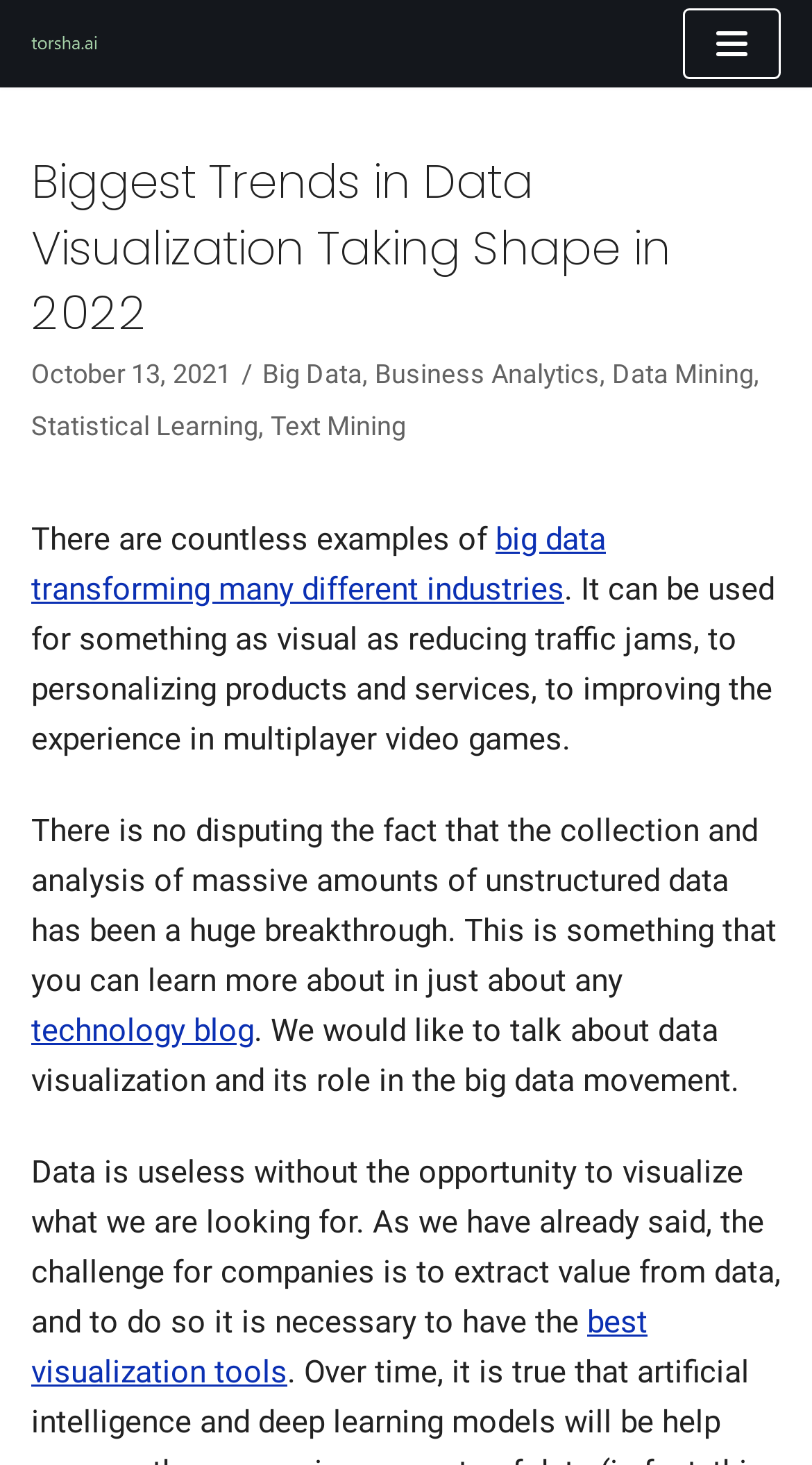Present a detailed account of what is displayed on the webpage.

The webpage is about the biggest trends in data visualization taking shape in 2022. At the top left, there is a "Skip to content" link, followed by a "torsha.ai" link. On the top right, a "Navigation Menu" button is located. 

Below the navigation menu, a heading "Biggest Trends in Data Visualization Taking Shape in 2022" is displayed. Next to the heading, a time element showing "October 13, 2021" is positioned. 

Underneath, there are four links: "Big Data", "Business Analytics", "Data Mining", and "Statistical Learning", which are arranged horizontally. A comma separates "Business Analytics" and "Data Mining". 

Further down, a paragraph of text starts with "There are countless examples of" and continues to explain how big data is transforming various industries. This paragraph is followed by another one that discusses the importance of data visualization in the big data movement. 

In the middle of the page, there are two more links: "big data transforming many different industries" and "technology blog". These links are embedded within the text. 

Towards the bottom, another paragraph explains the role of data visualization in extracting value from data, and it includes a link to "best visualization tools".